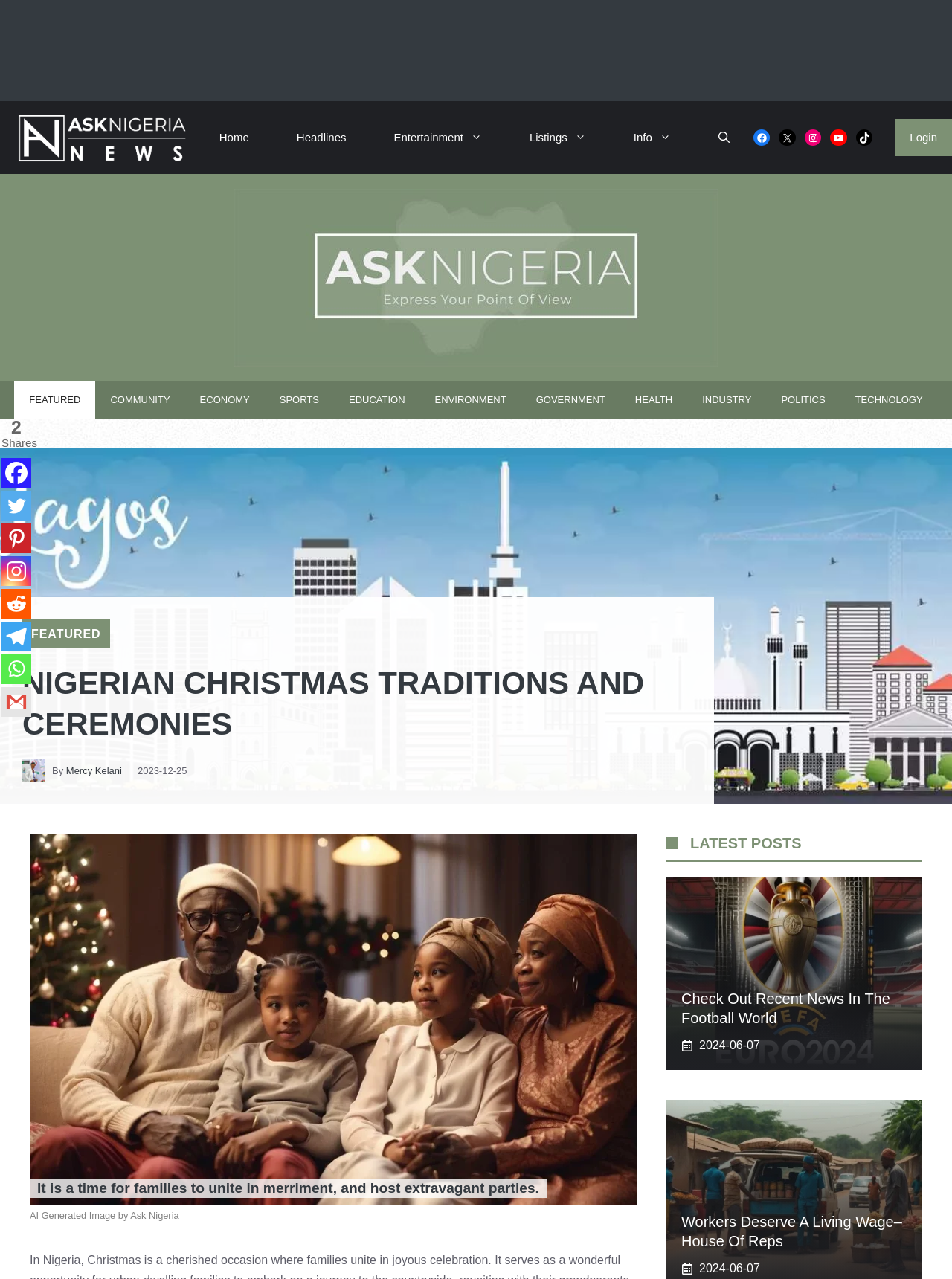Mark the bounding box of the element that matches the following description: "Mercy Kelani".

[0.069, 0.598, 0.128, 0.607]